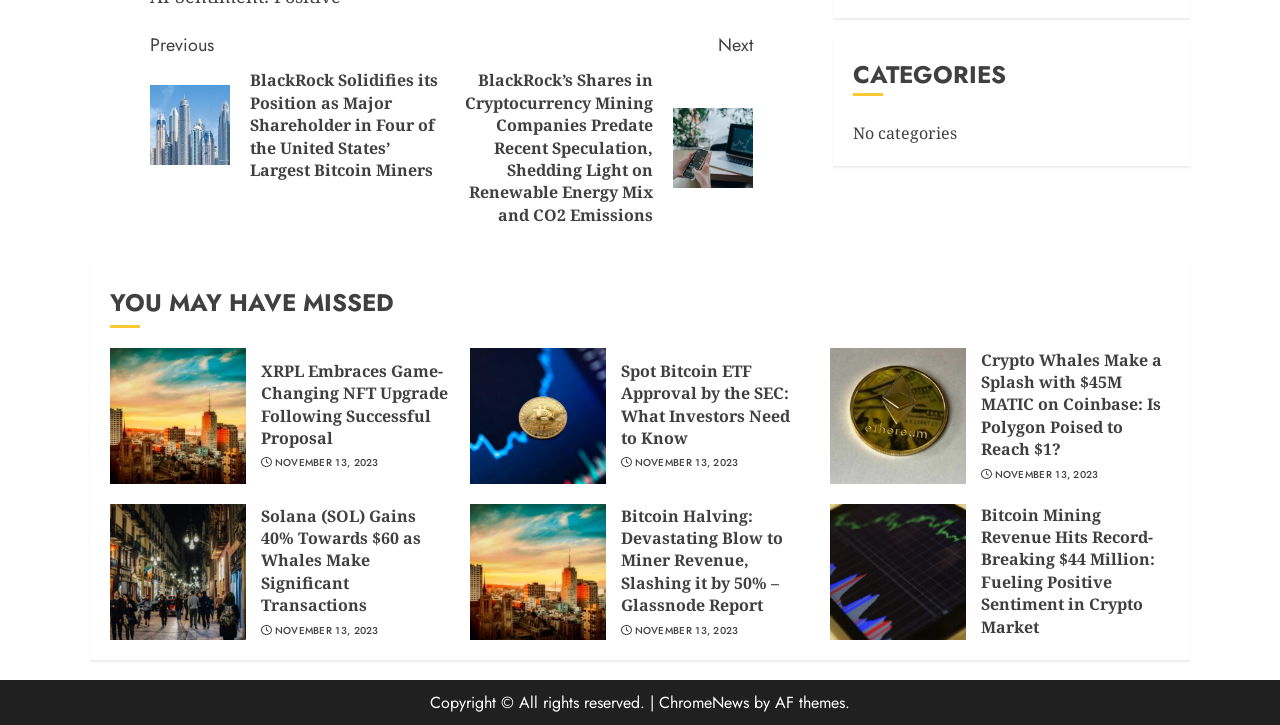Highlight the bounding box of the UI element that corresponds to this description: "November 13, 2023".

[0.777, 0.645, 0.858, 0.664]